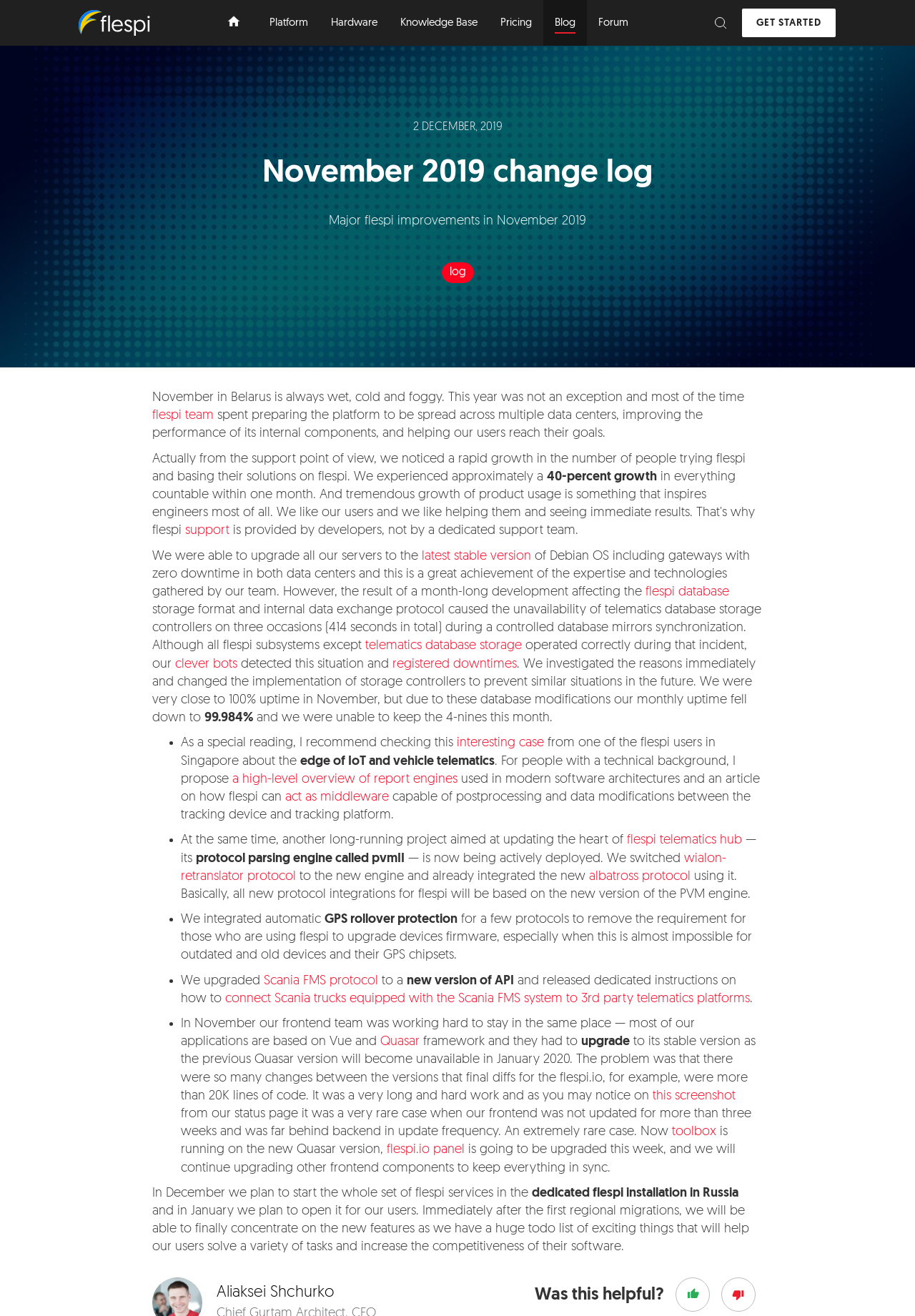Highlight the bounding box coordinates of the element you need to click to perform the following instruction: "Visit the 'Knowledge Base'."

[0.425, 0.0, 0.535, 0.035]